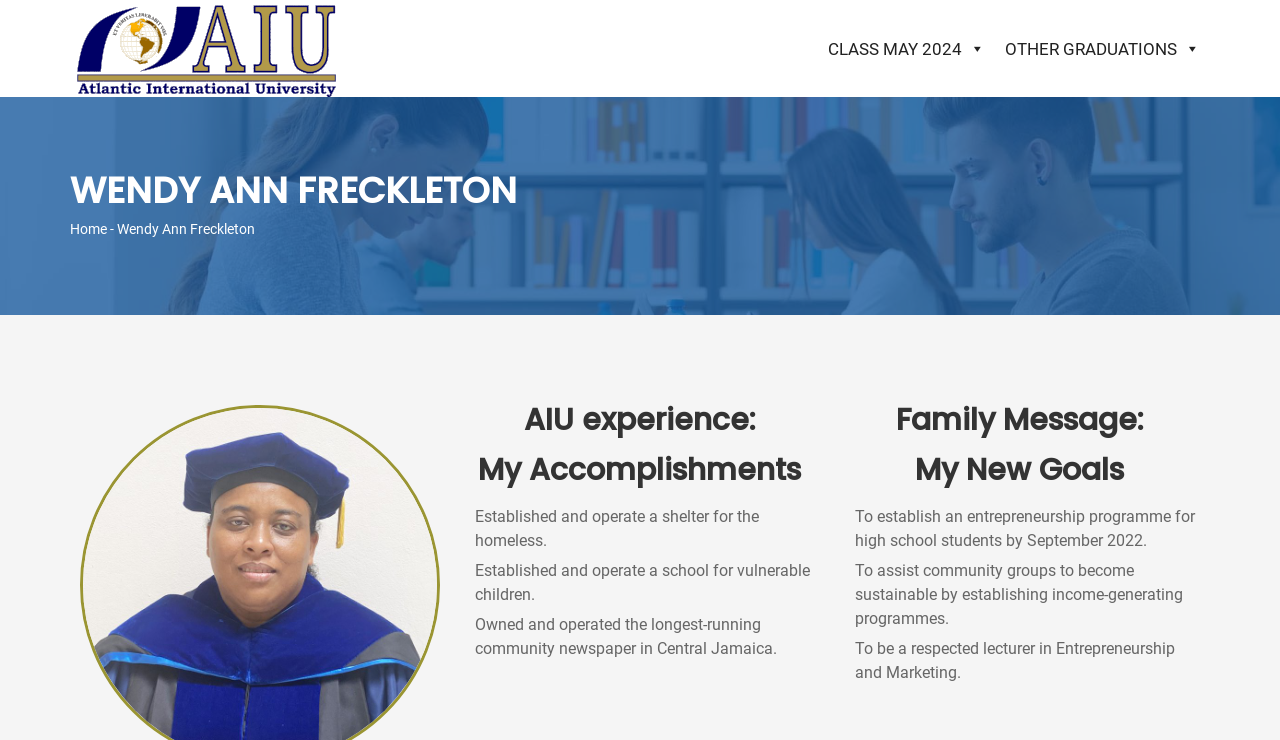Please answer the following query using a single word or phrase: 
What is the goal mentioned for September 2022?

Establish an entrepreneurship programme